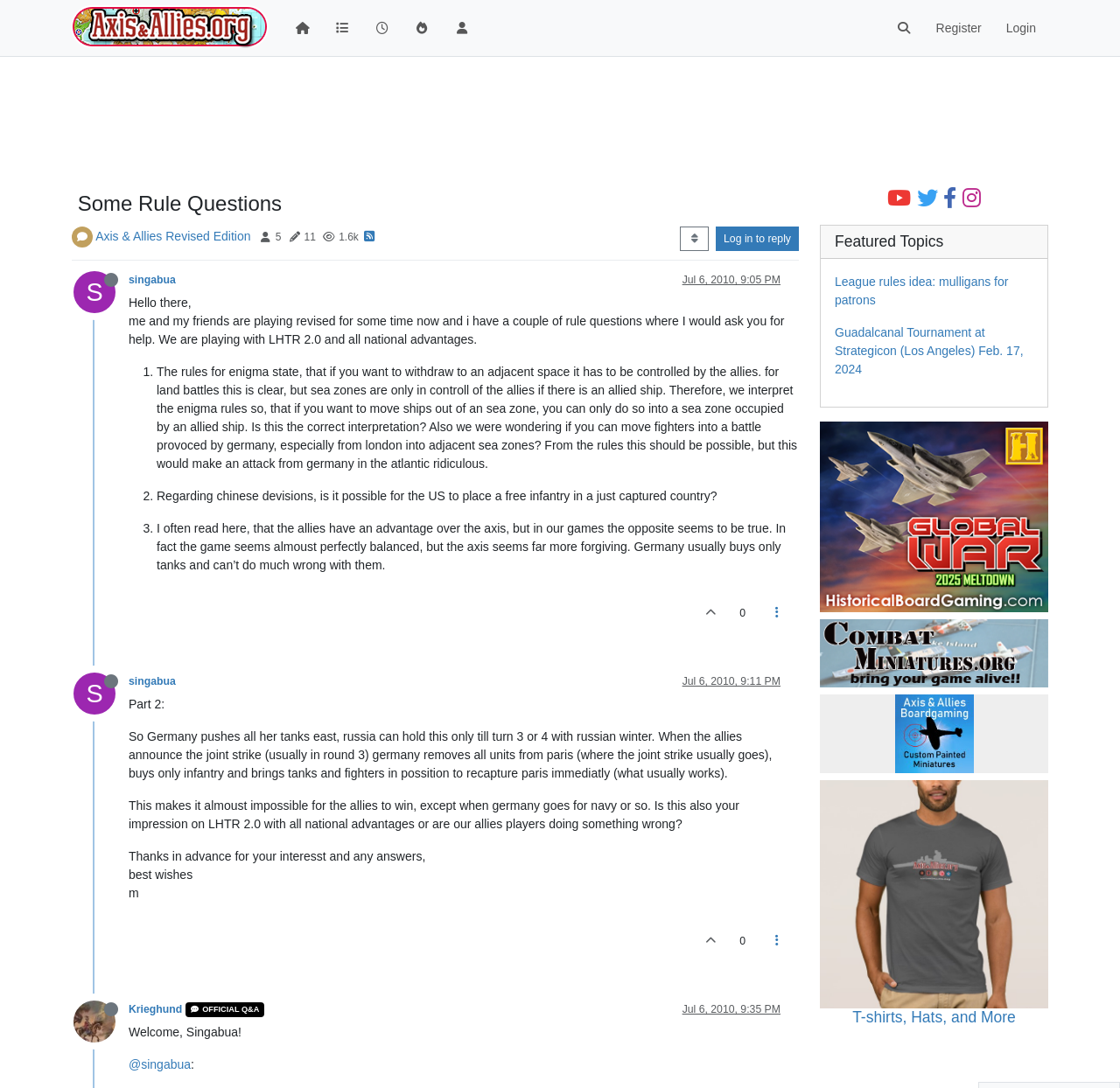Reply to the question below using a single word or brief phrase:
What is the topic of the featured topic?

League rules idea: mulligans for patrons